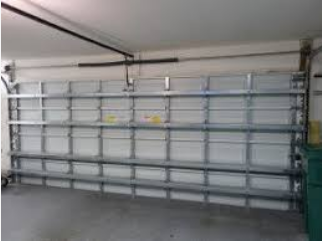What is crucial for the garage door to perform effectively?
Please provide a comprehensive answer based on the visual information in the image.

According to the caption, proper installation is vital to ensure that the garage door performs effectively, providing both safety and functionality while enhancing the overall security of the property.